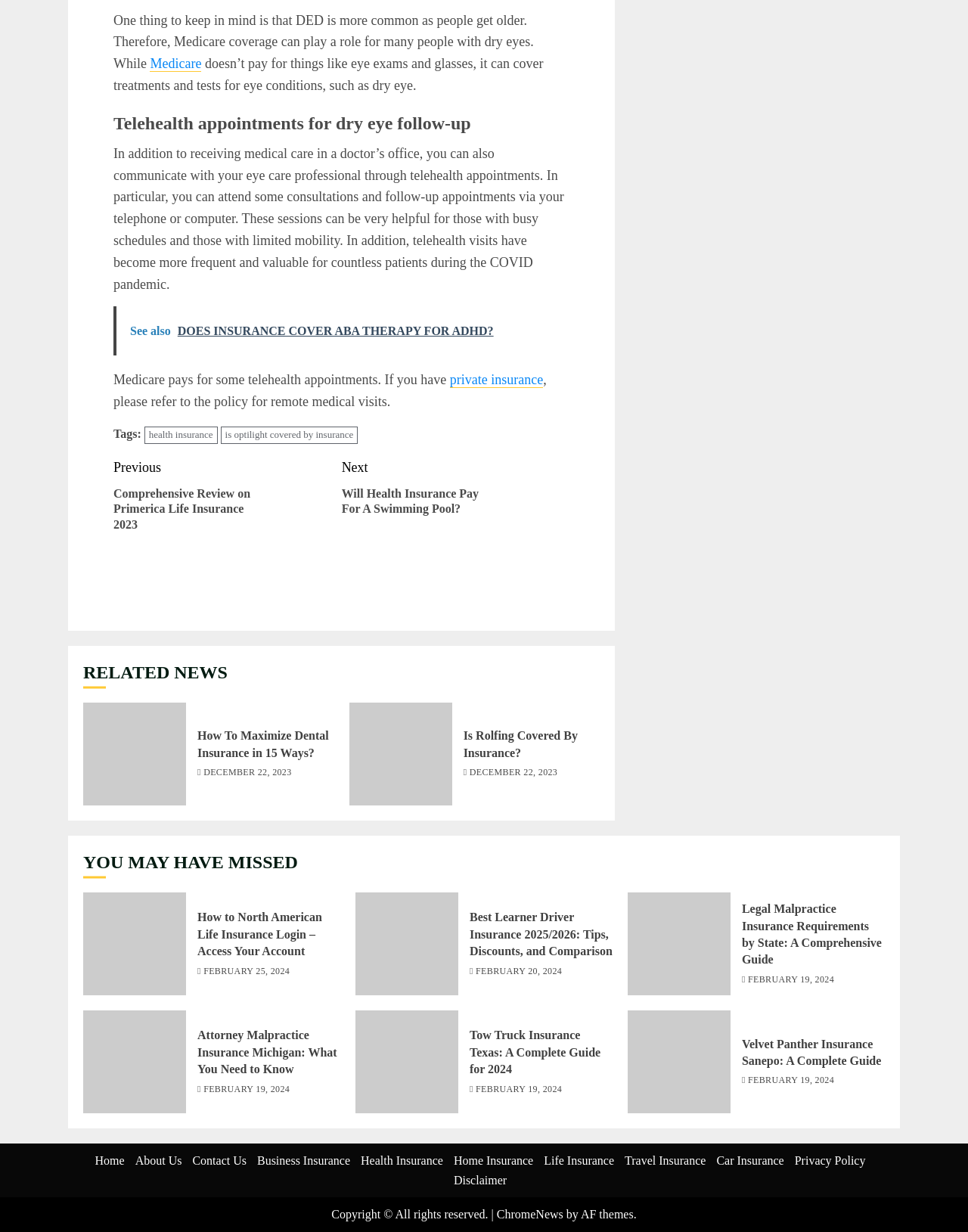Identify the coordinates of the bounding box for the element that must be clicked to accomplish the instruction: "Click on the 'Continue Reading' button".

[0.117, 0.364, 0.588, 0.5]